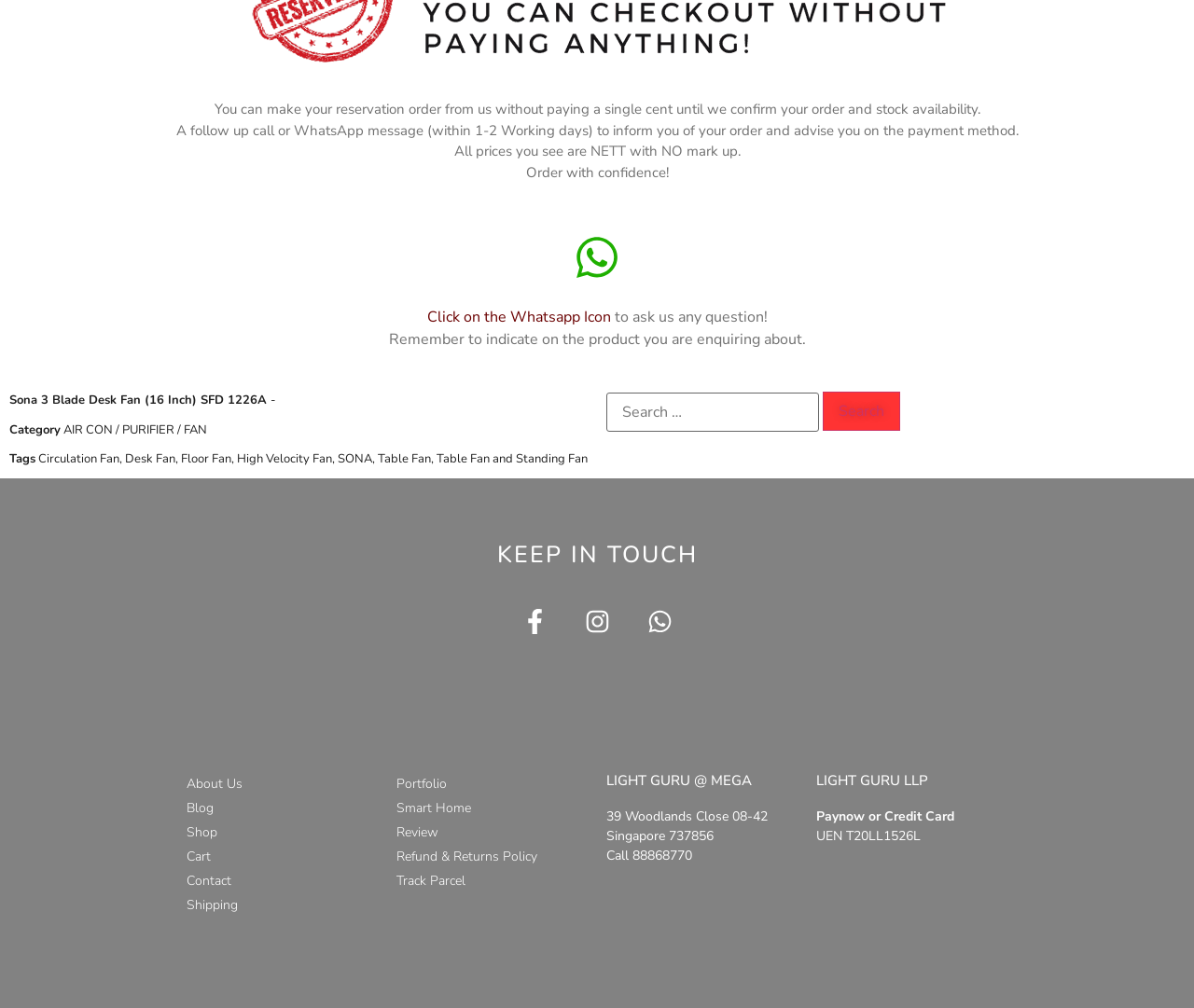Can you find the bounding box coordinates for the element to click on to achieve the instruction: "Click on the 'Online Education' tag"?

None